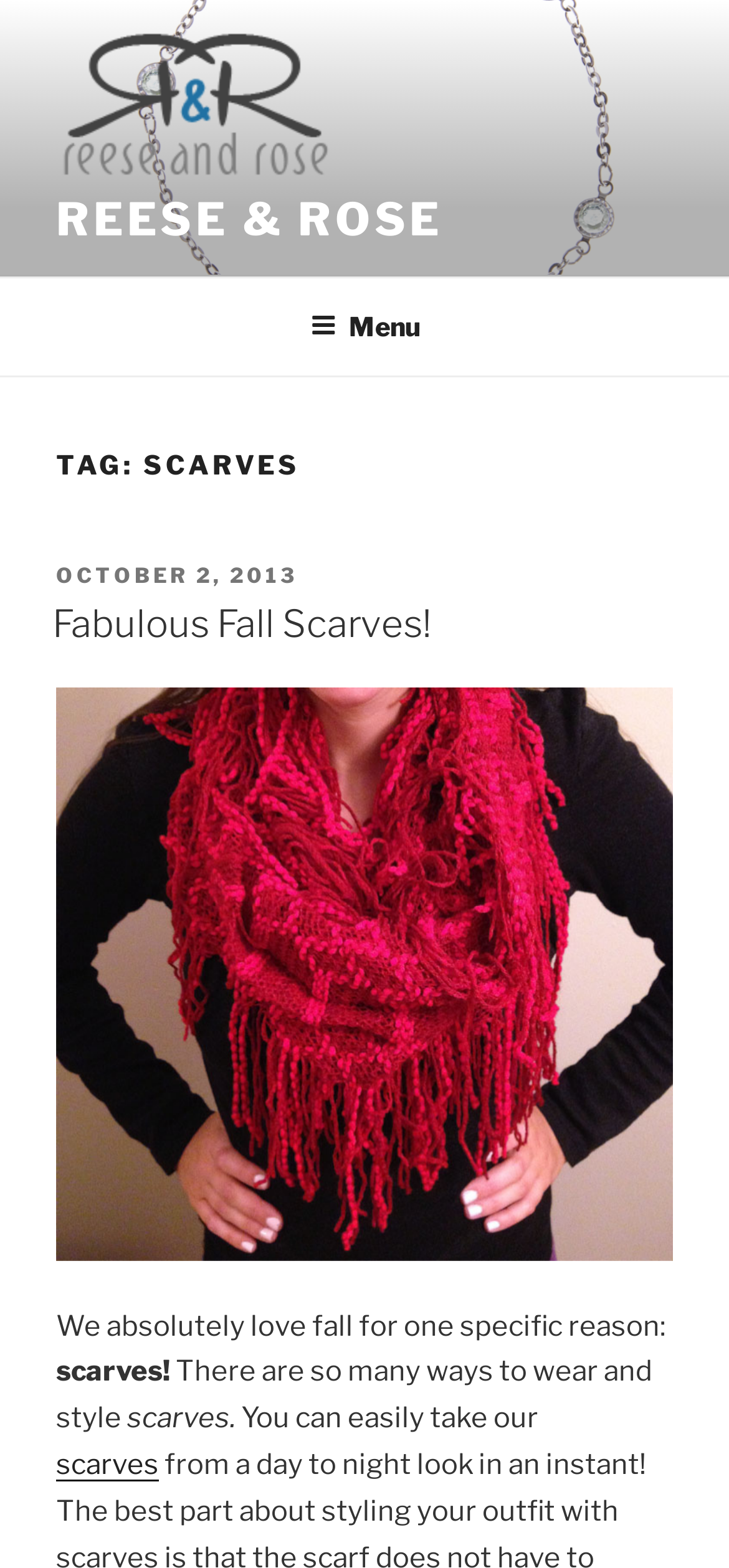What is the title of the post about scarves?
Using the image as a reference, give an elaborate response to the question.

The title of the post can be determined by looking at the heading 'Fabulous Fall Scarves!' which is located below the publication date.